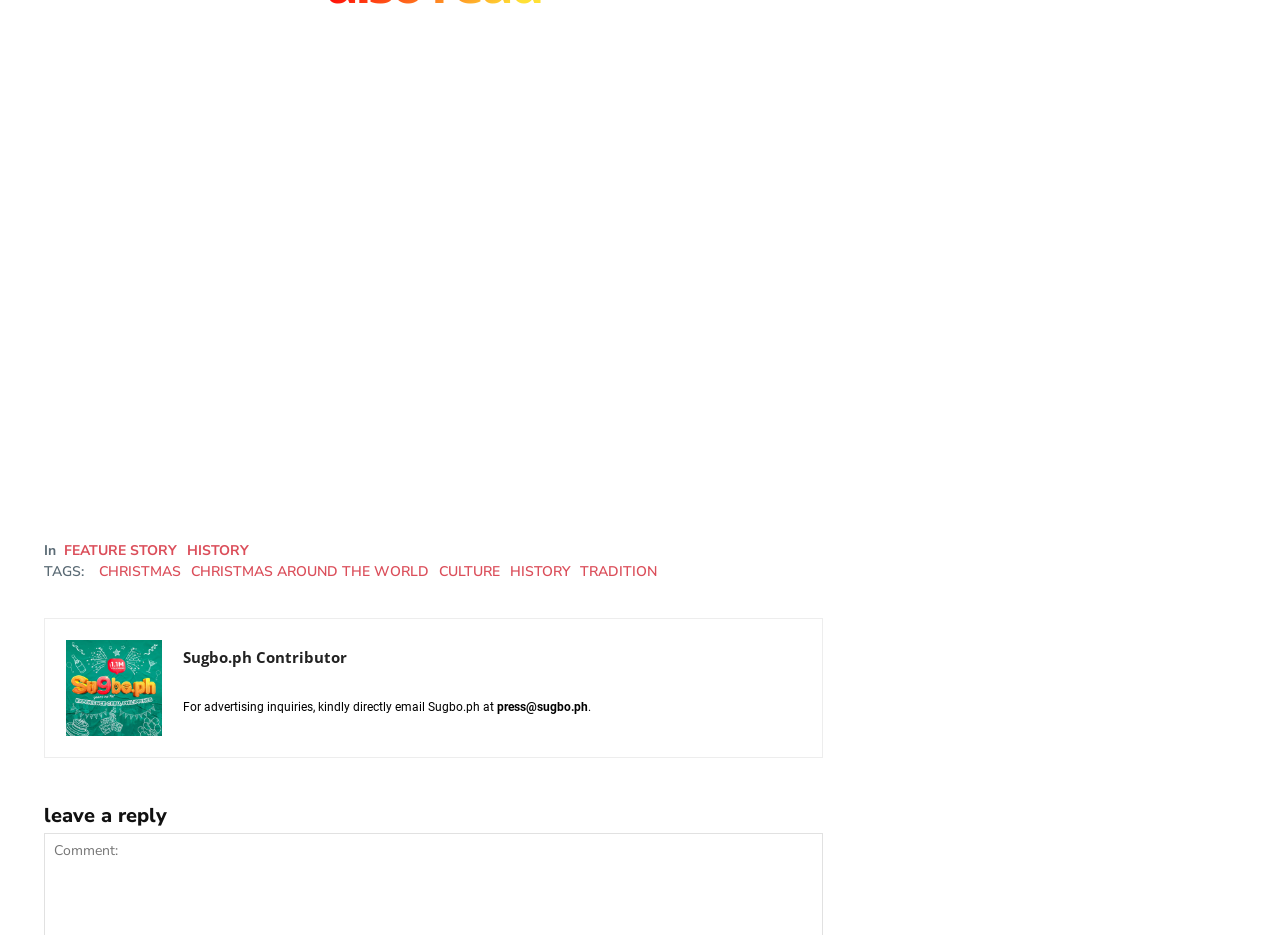Locate the bounding box coordinates of the clickable element to fulfill the following instruction: "Click on CHRISTMAS". Provide the coordinates as four float numbers between 0 and 1 in the format [left, top, right, bottom].

[0.077, 0.601, 0.141, 0.622]